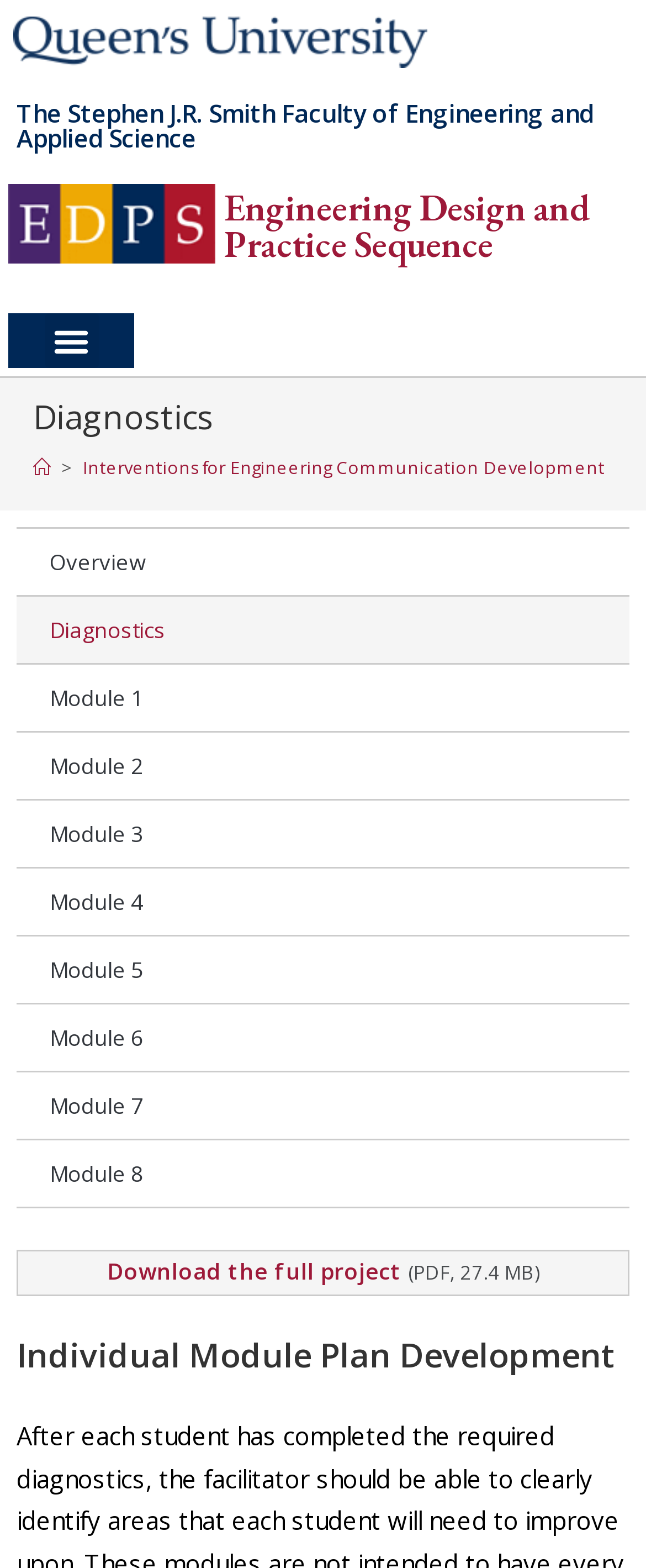Please respond to the question with a concise word or phrase:
How many links are in the top navigation bar?

3